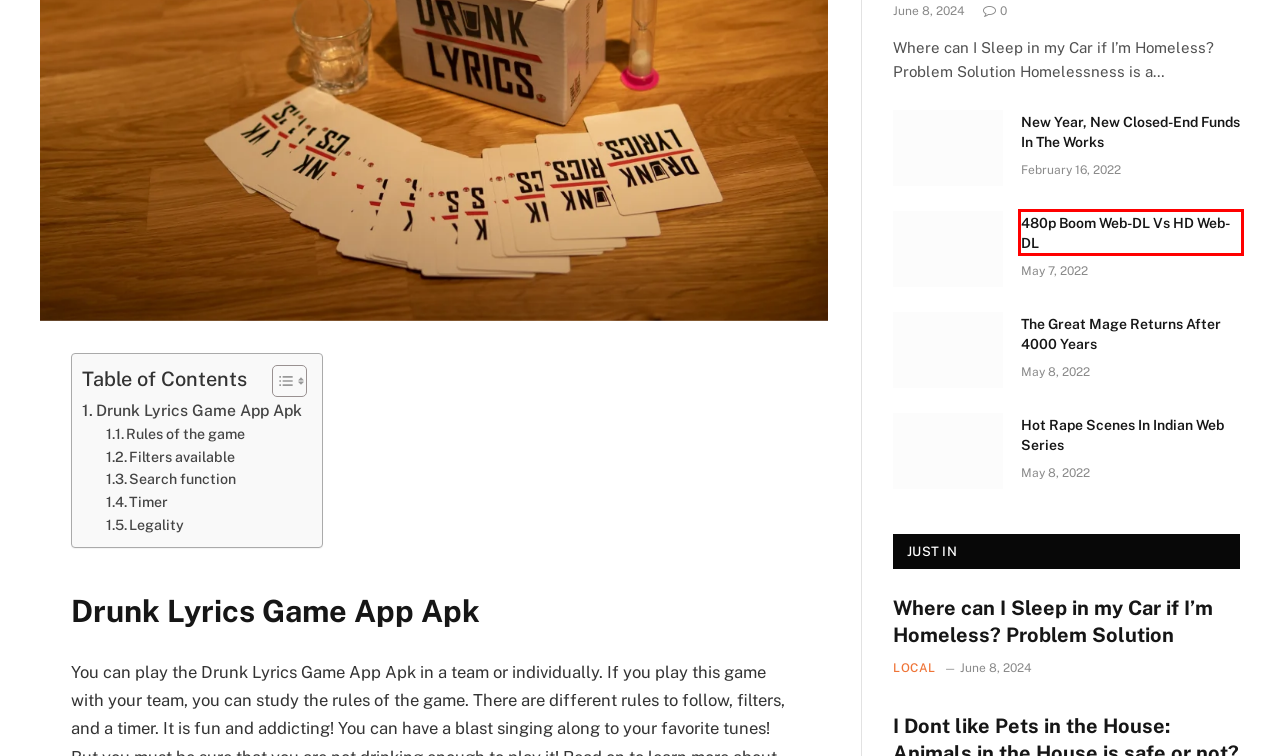Consider the screenshot of a webpage with a red bounding box around an element. Select the webpage description that best corresponds to the new page after clicking the element inside the red bounding box. Here are the candidates:
A. Hot Rape Scenes In Indian Web Series - Web Uncovered
B. Privacy Policy - Web Uncovered
C. 480p Boom Web-DL Vs HD Web-DL - Web Uncovered
D. Local Archives - Web Uncovered
E. Discover the best Cities that Start with E
F. New Year, New Closed-End Funds In The Works - Web Uncovered
G. I Dont like Pets in the House: Animals in the House is safe or not?
H. The Great Mage Returns After 4000 Years - Web Uncovered

C